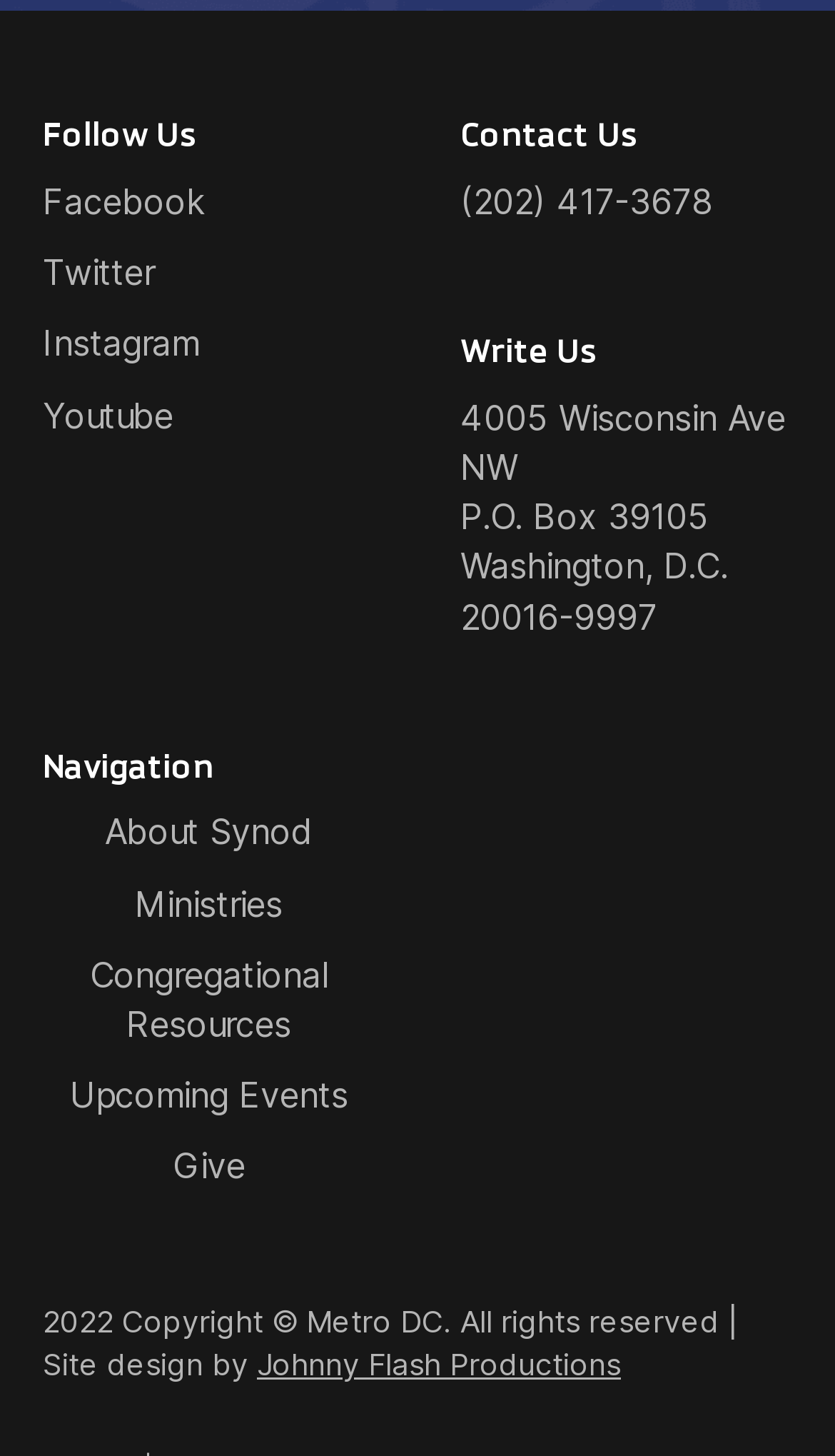Find the bounding box of the web element that fits this description: "Upcoming Events".

[0.051, 0.736, 0.449, 0.785]